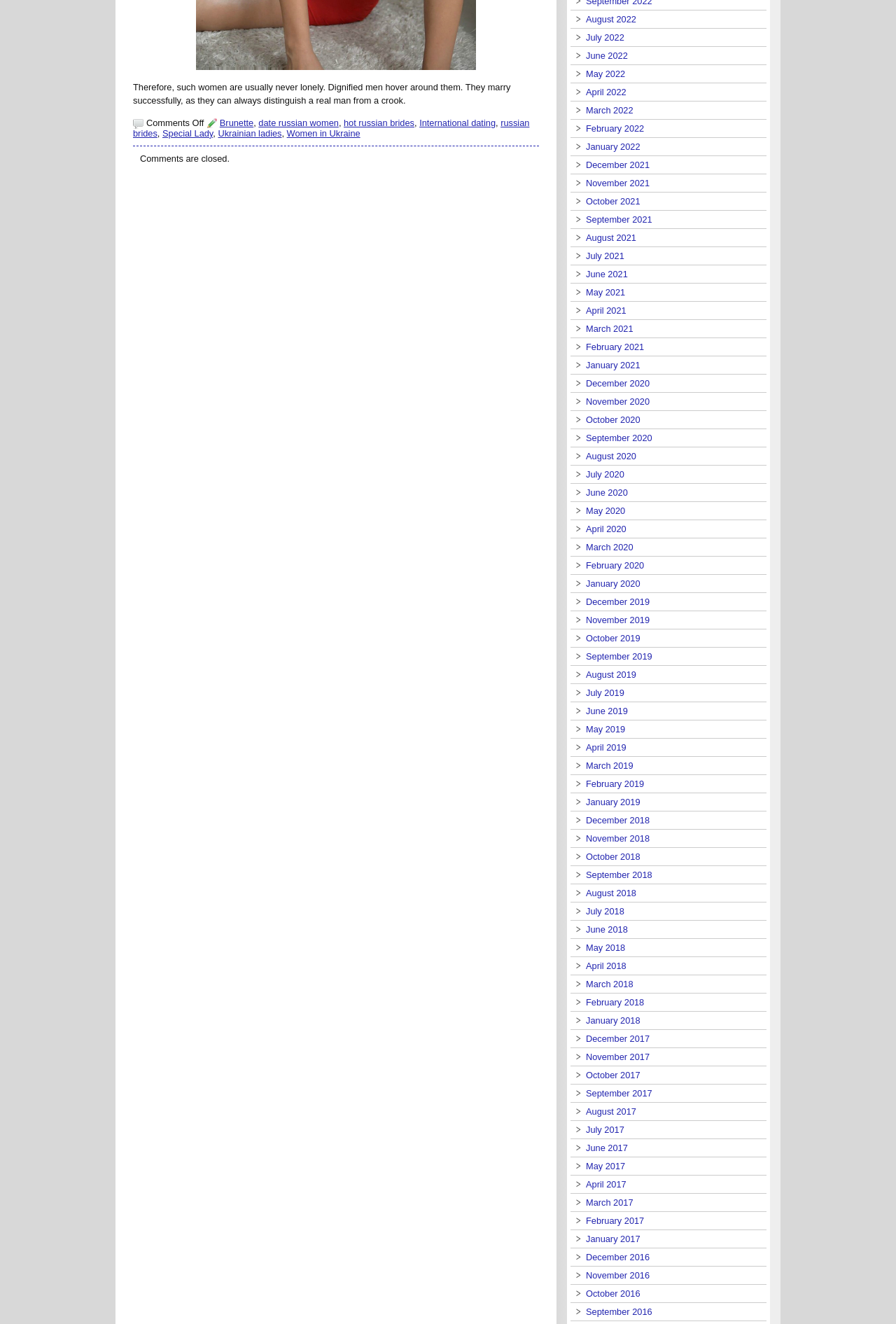Determine the bounding box coordinates of the region that needs to be clicked to achieve the task: "Read 'August 2022'".

[0.654, 0.011, 0.71, 0.018]